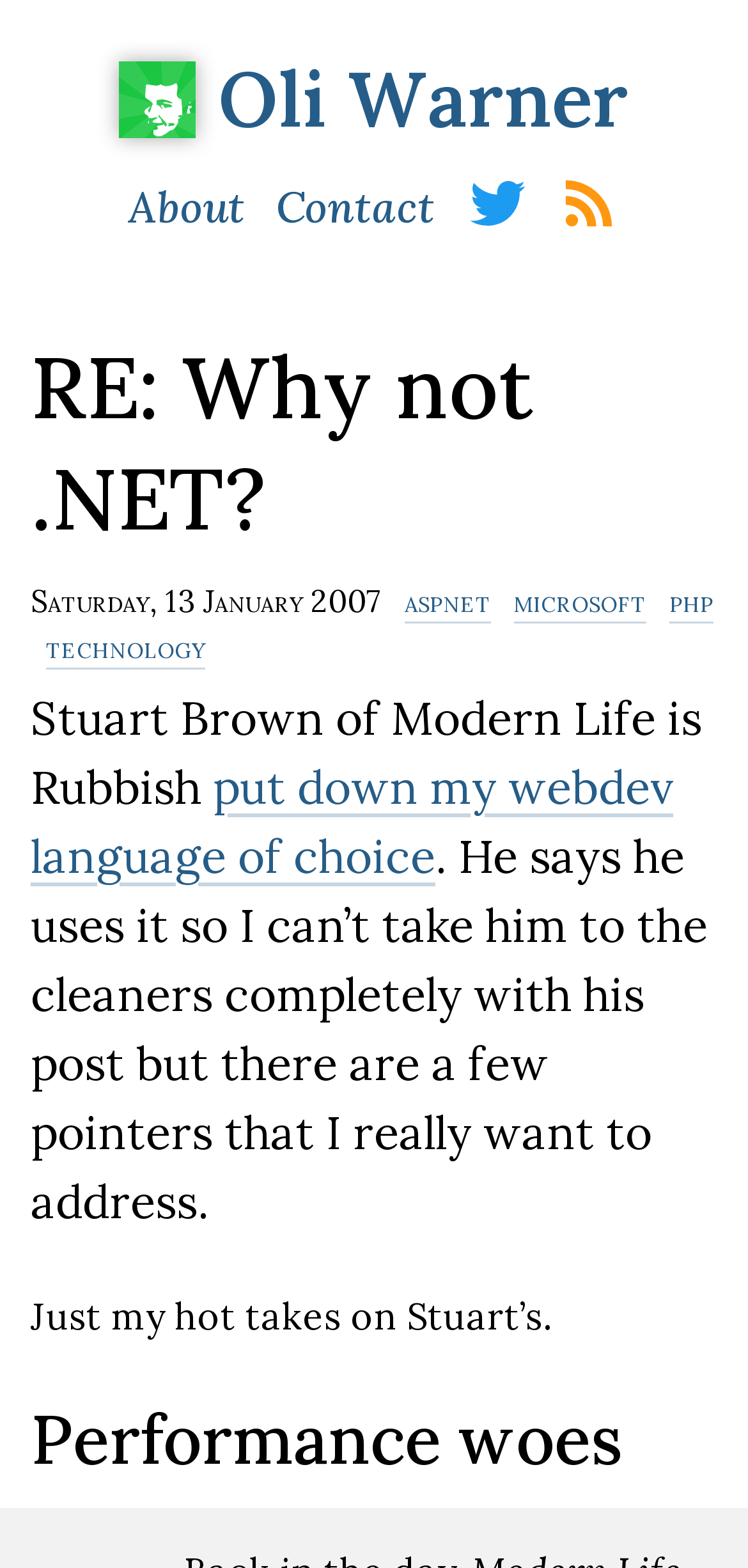Who is the author of this blog post?
Could you please answer the question thoroughly and with as much detail as possible?

The answer can be found by looking at the top navigation links, where 'Oli Warner' is listed as a link, indicating that it is the author's name.